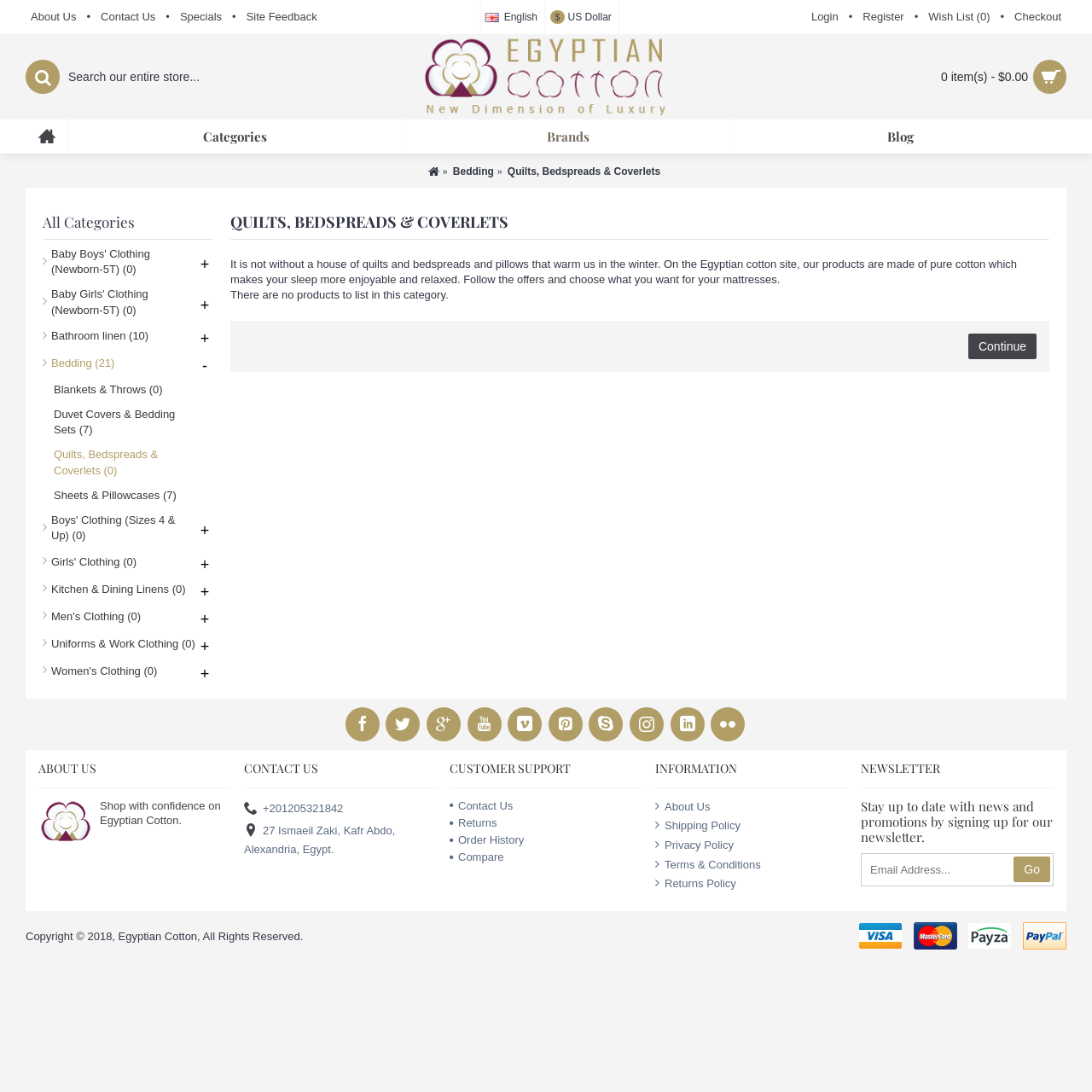Identify the bounding box coordinates of the clickable region necessary to fulfill the following instruction: "View Bedding products". The bounding box coordinates should be four float numbers between 0 and 1, i.e., [left, top, right, bottom].

[0.415, 0.142, 0.452, 0.172]